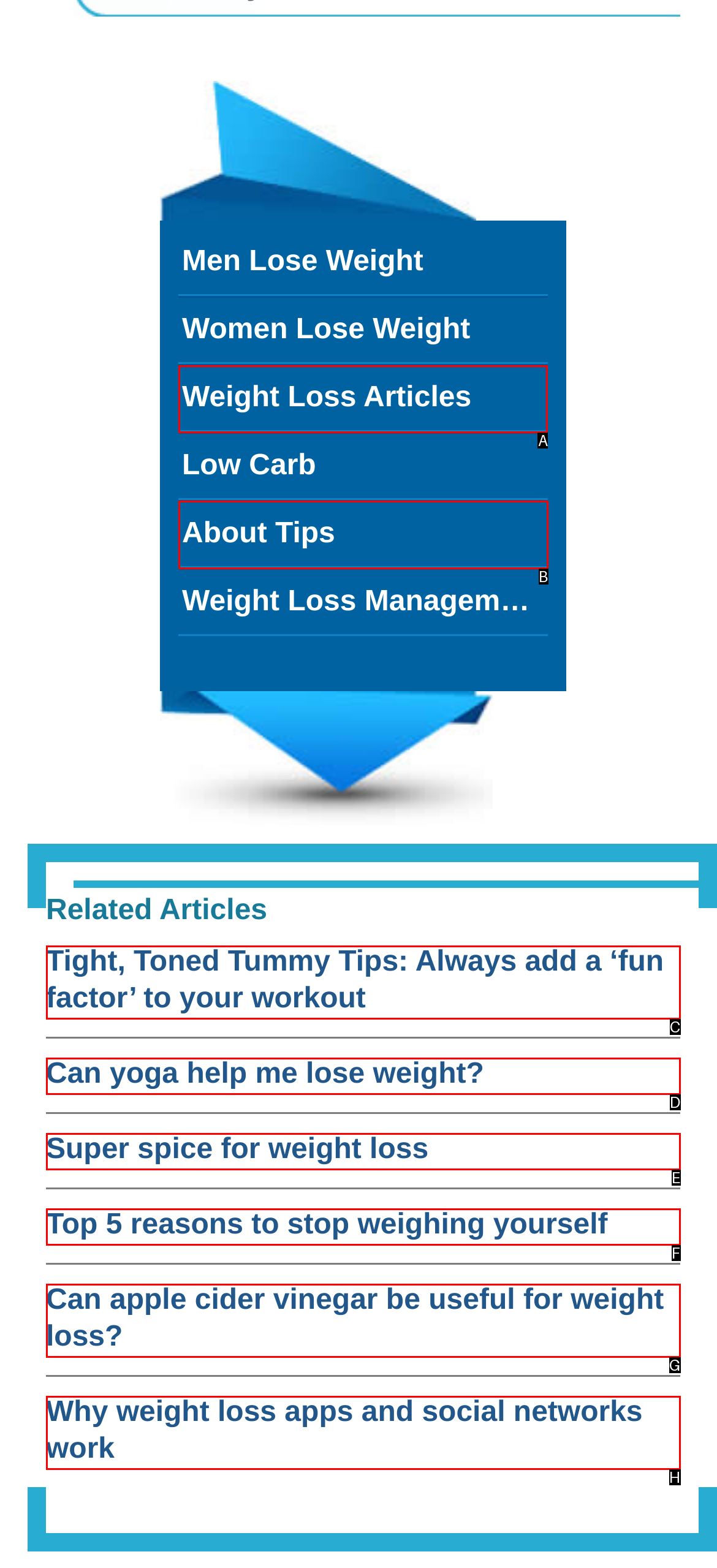Tell me which option I should click to complete the following task: Read Weight Loss Articles Answer with the option's letter from the given choices directly.

A